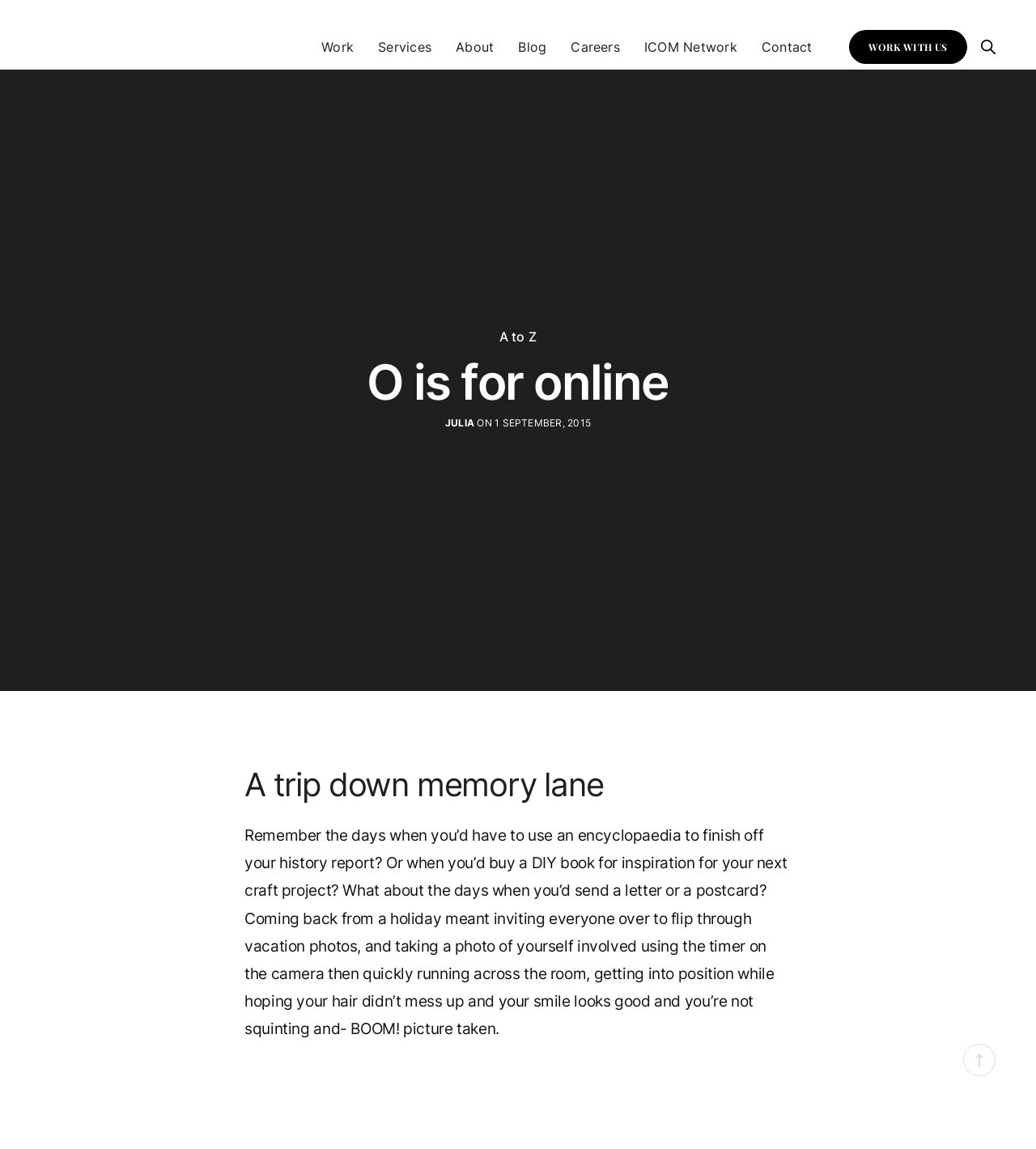Give a one-word or phrase response to the following question: What is the name of the digital and brand agency?

O is for Online